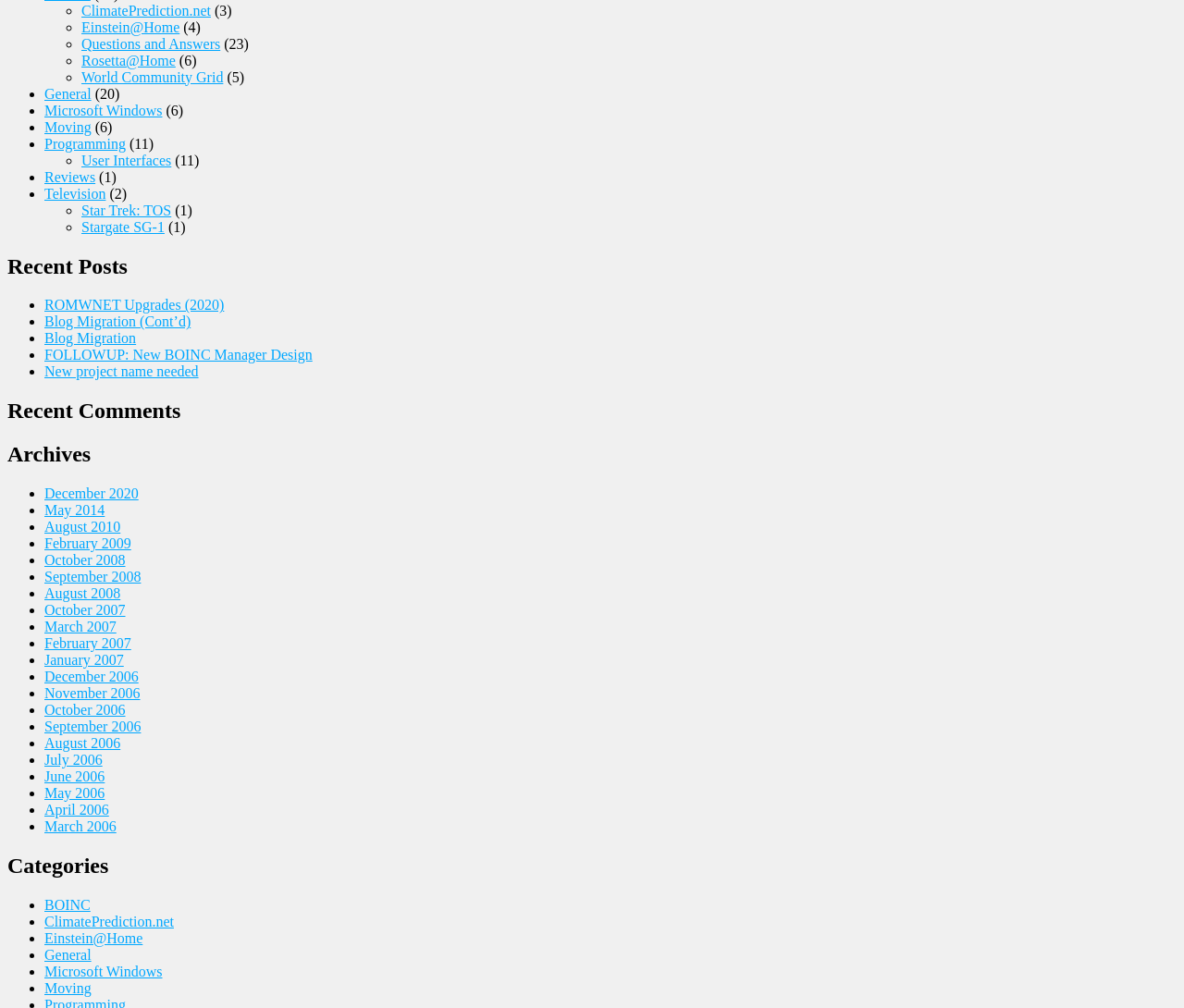Can you provide the bounding box coordinates for the element that should be clicked to implement the instruction: "Explore Archives"?

[0.006, 0.439, 0.994, 0.464]